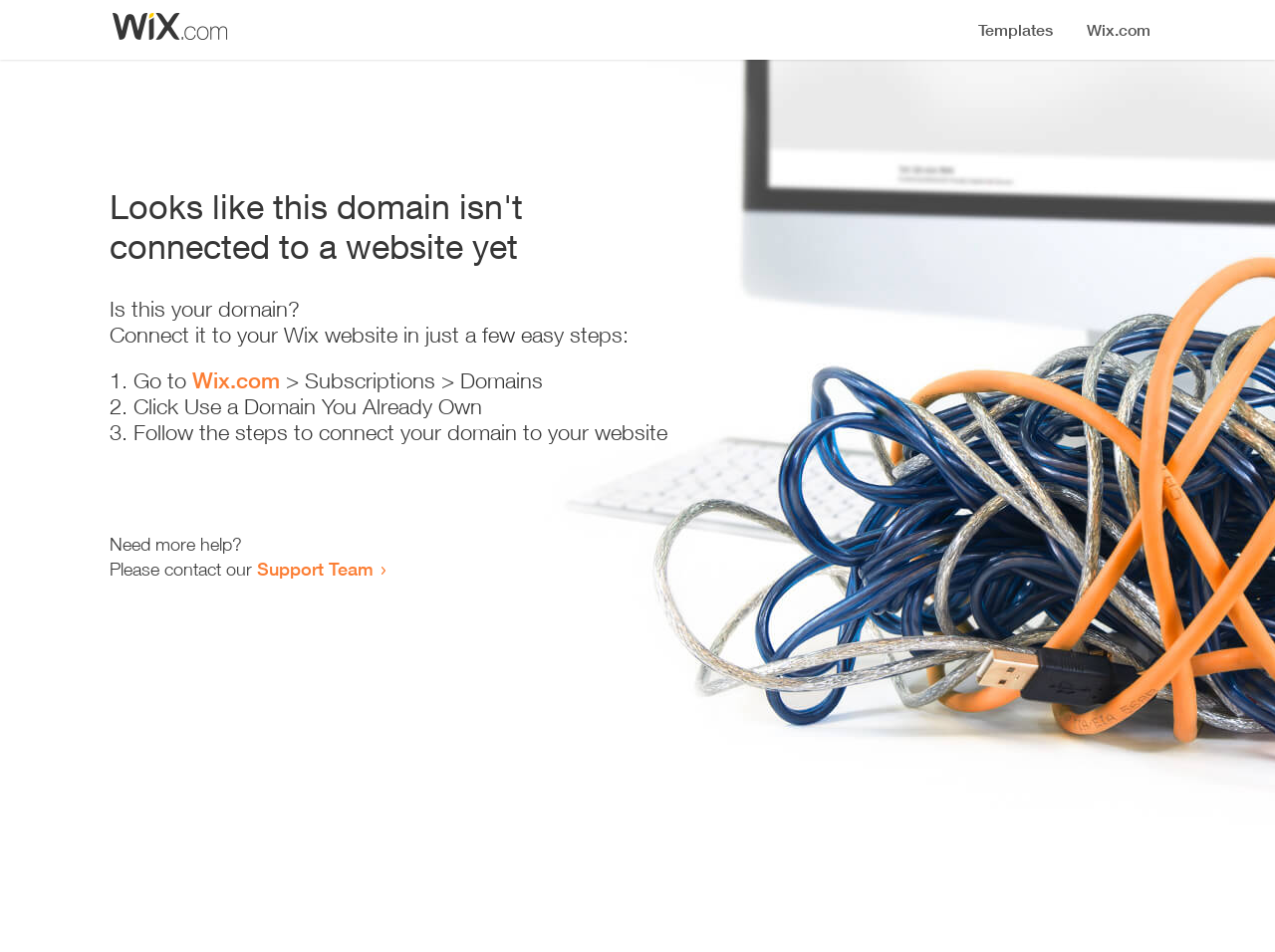Produce an extensive caption that describes everything on the webpage.

The webpage appears to be an error page, indicating that a domain is not connected to a website yet. At the top, there is a small image, likely a logo or icon. Below the image, a prominent heading reads "Looks like this domain isn't connected to a website yet". 

Underneath the heading, there is a series of instructions to connect the domain to a Wix website. The instructions are presented in a step-by-step format, with each step numbered and accompanied by a brief description. The first step is to go to Wix.com, followed by clicking on "Subscriptions > Domains". The second step is to click on "Use a Domain You Already Own", and the third step is to follow the instructions to connect the domain to the website.

At the bottom of the page, there is a section offering additional help, with a message "Need more help?" followed by an invitation to contact the Support Team through a link.